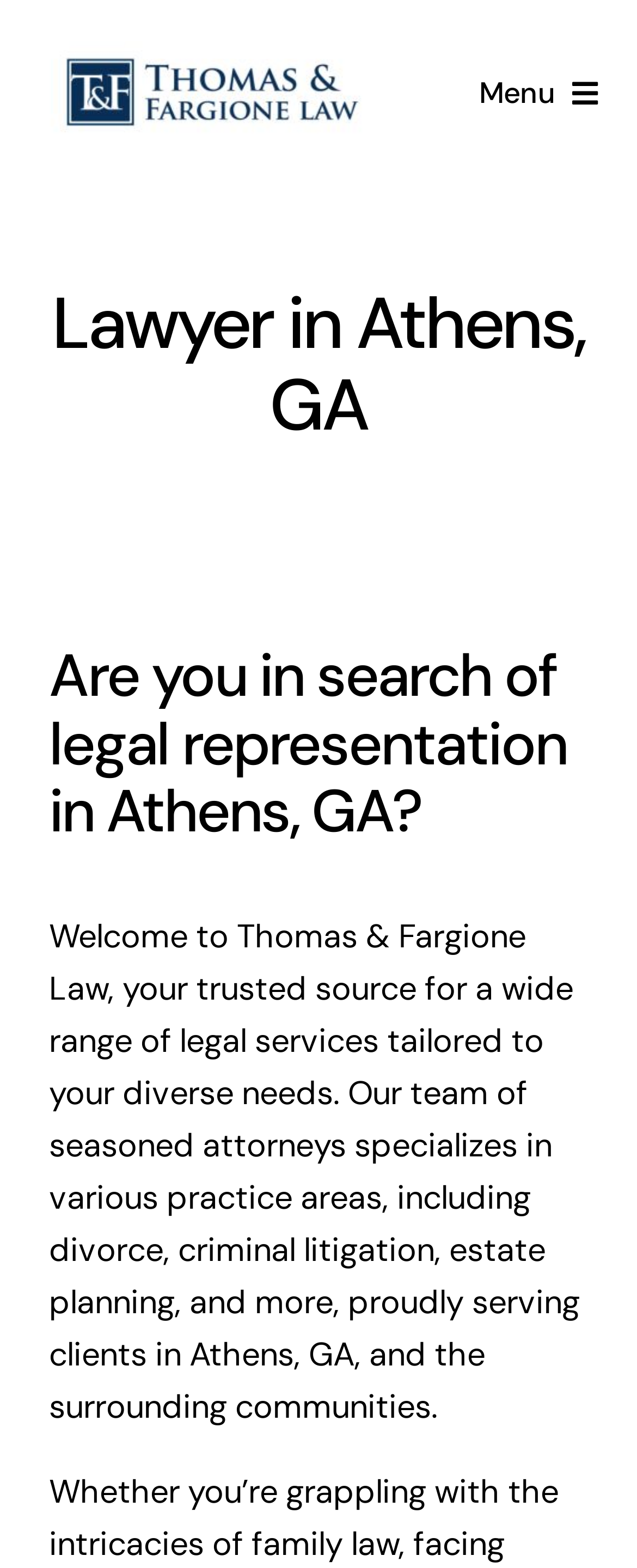What is the name of the law firm?
From the details in the image, answer the question comprehensively.

I found the answer by looking at the region 'Page Title Bar' and its child element 'StaticText' which contains the text 'Welcome to' followed by a link with the text 'Thomas & Fargione Law', indicating that it is the name of the law firm.